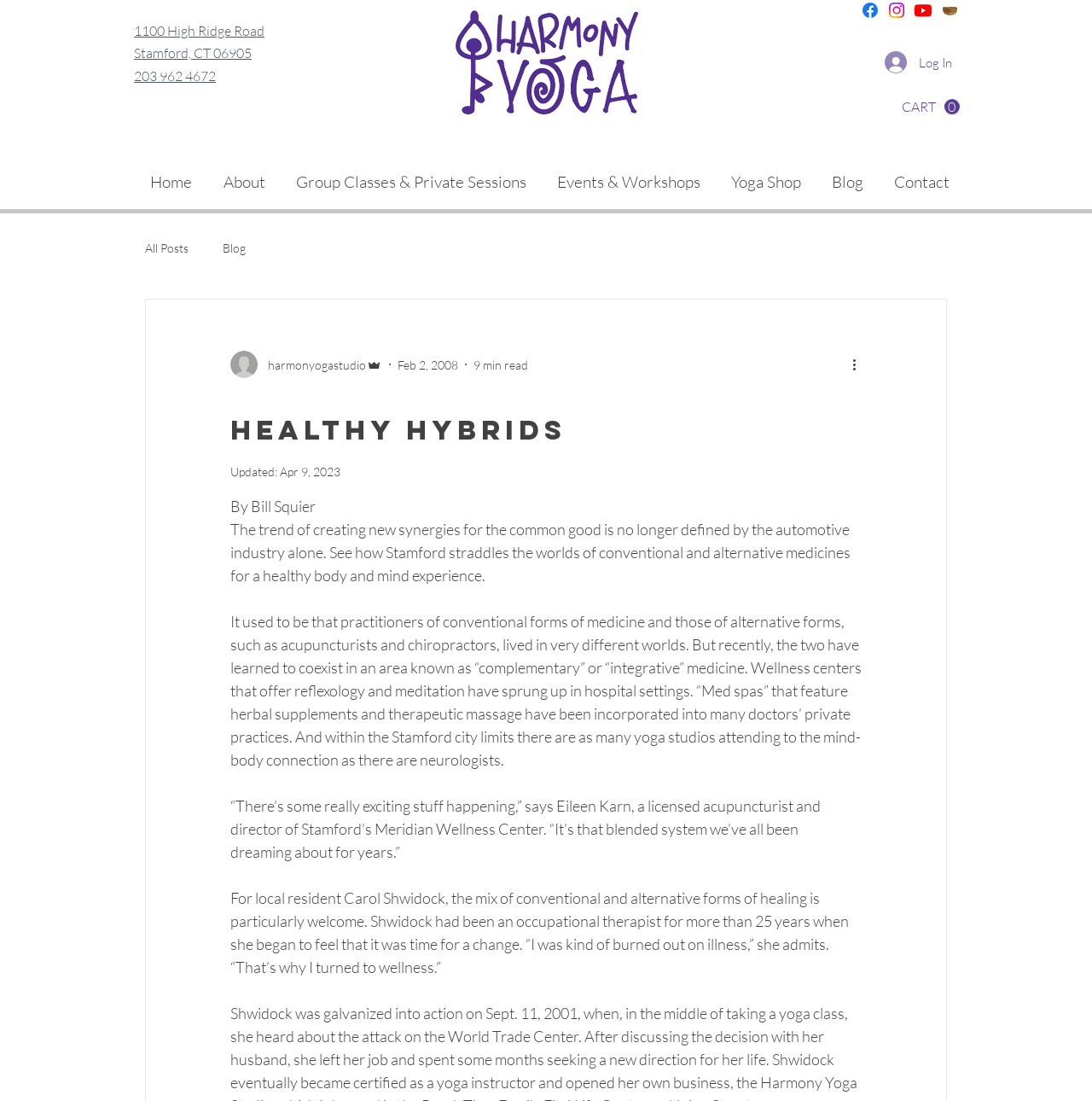Provide a short answer to the following question with just one word or phrase: What is the phone number of the Healthy Hybrids location?

203 962 4672